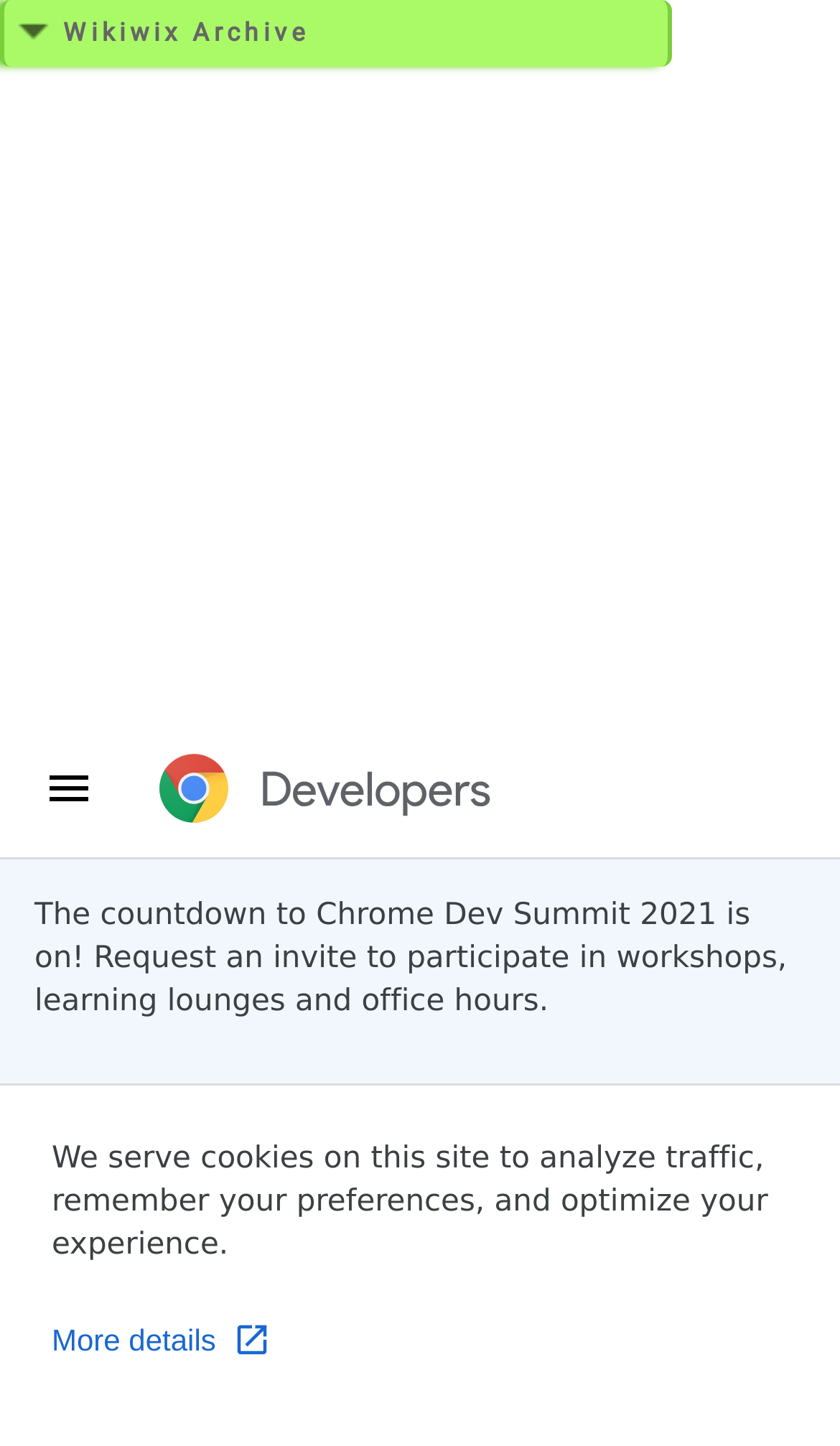Bounding box coordinates should be provided in the format (top-left x, top-left y, bottom-right x, bottom-right y) with all values between 0 and 1. Identify the bounding box for this UI element: More details

[0.041, 0.9, 0.344, 0.953]